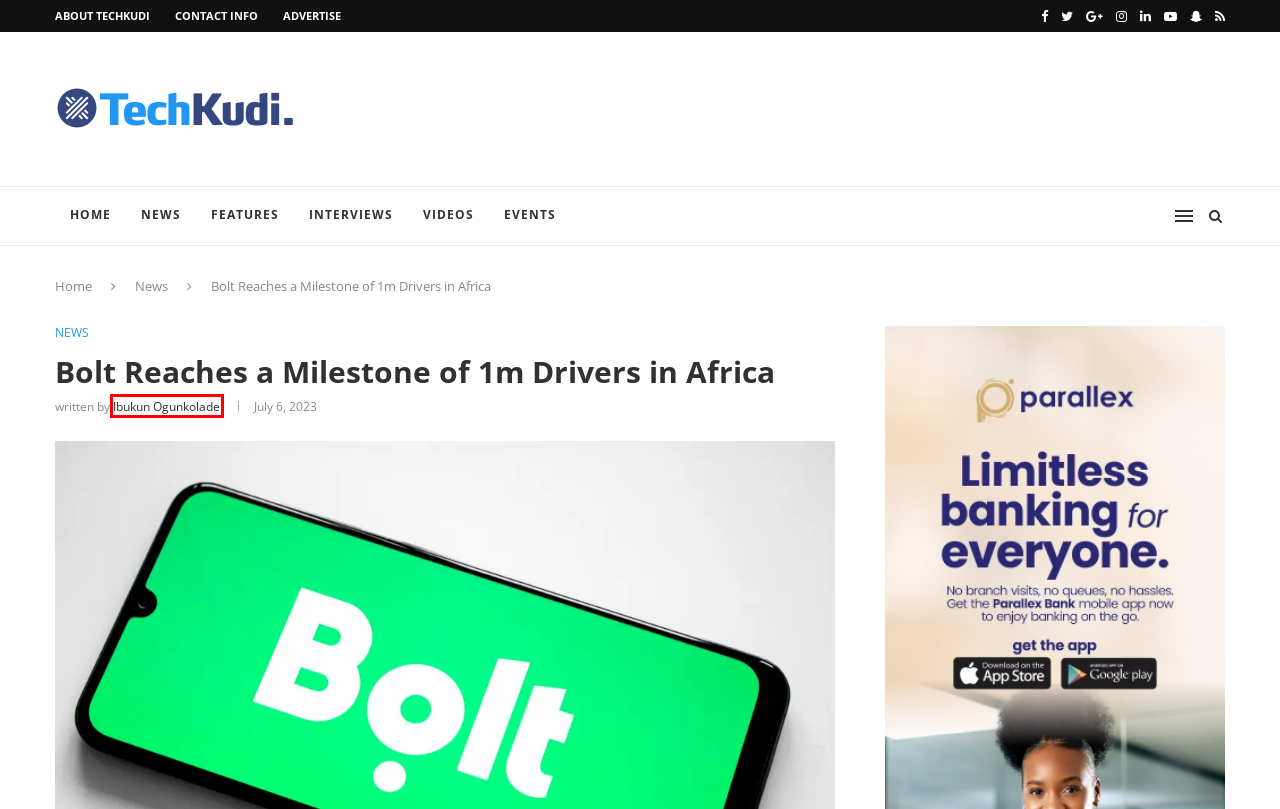Look at the screenshot of a webpage that includes a red bounding box around a UI element. Select the most appropriate webpage description that matches the page seen after clicking the highlighted element. Here are the candidates:
A. Amazon's Fraudulent Manager Jailed for 16 Years - TechKudi
B. Kenyan Success Story: Julian Kyula Founder of MoDe - Techkudi
C. Contact Information - TechKudi | Africa's Biggest Financial Technology News Platform
D. About - TechKudi | Africa's Biggest Financial Technology News Platform
E. Ibukun Ogunkolade, Author at TechKudi | Africa's Biggest Financial Technology News Platform
F. Videos Archives - TechKudi | Africa's Biggest Financial Technology News Platform
G. Events Archives - TechKudi | Africa's Biggest Financial Technology News Platform
H. Interviews Archives - TechKudi | Africa's Biggest Financial Technology News Platform

E